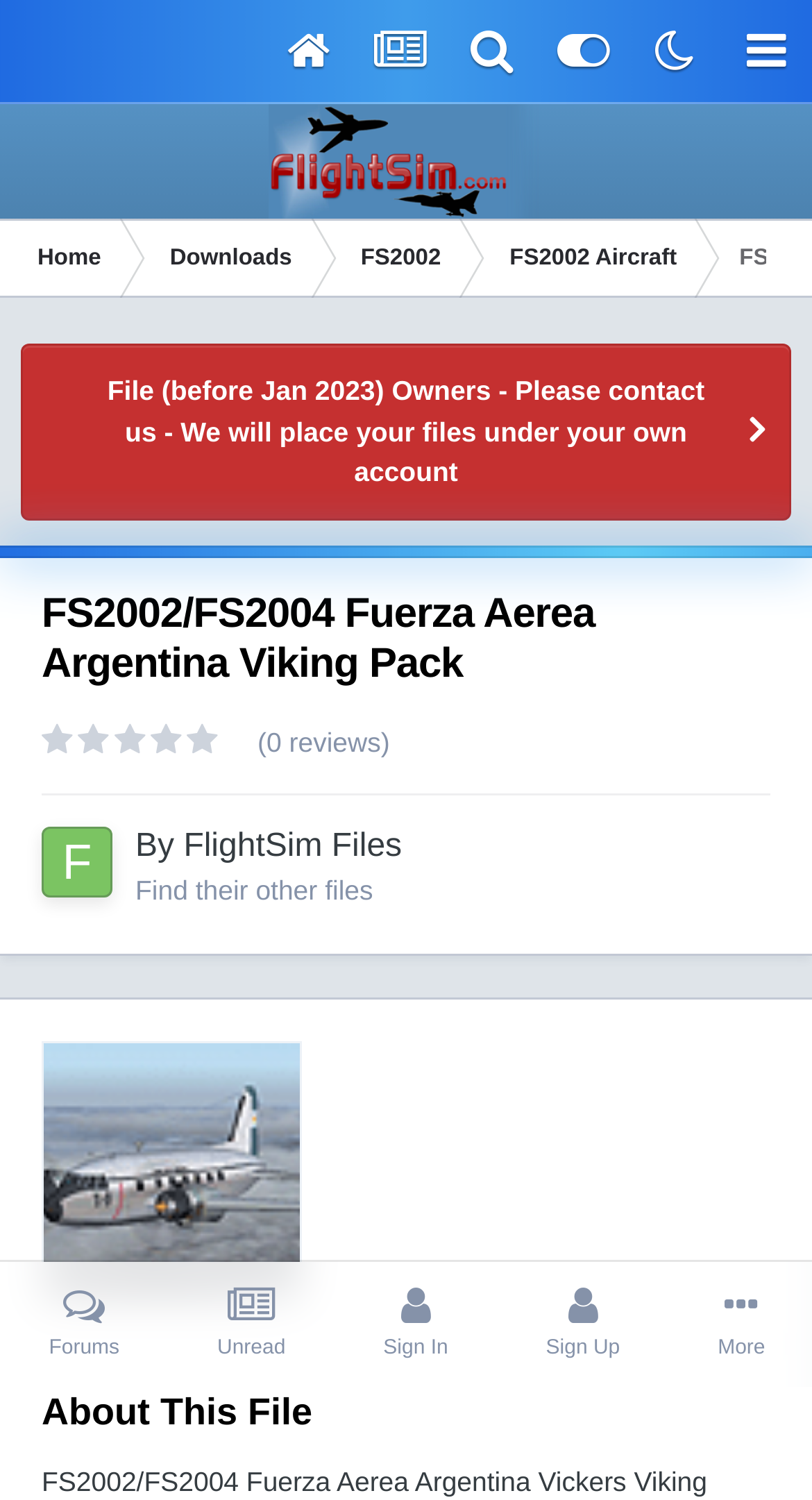Locate the bounding box coordinates of the item that should be clicked to fulfill the instruction: "Sign in to your account".

[0.412, 0.841, 0.612, 0.925]